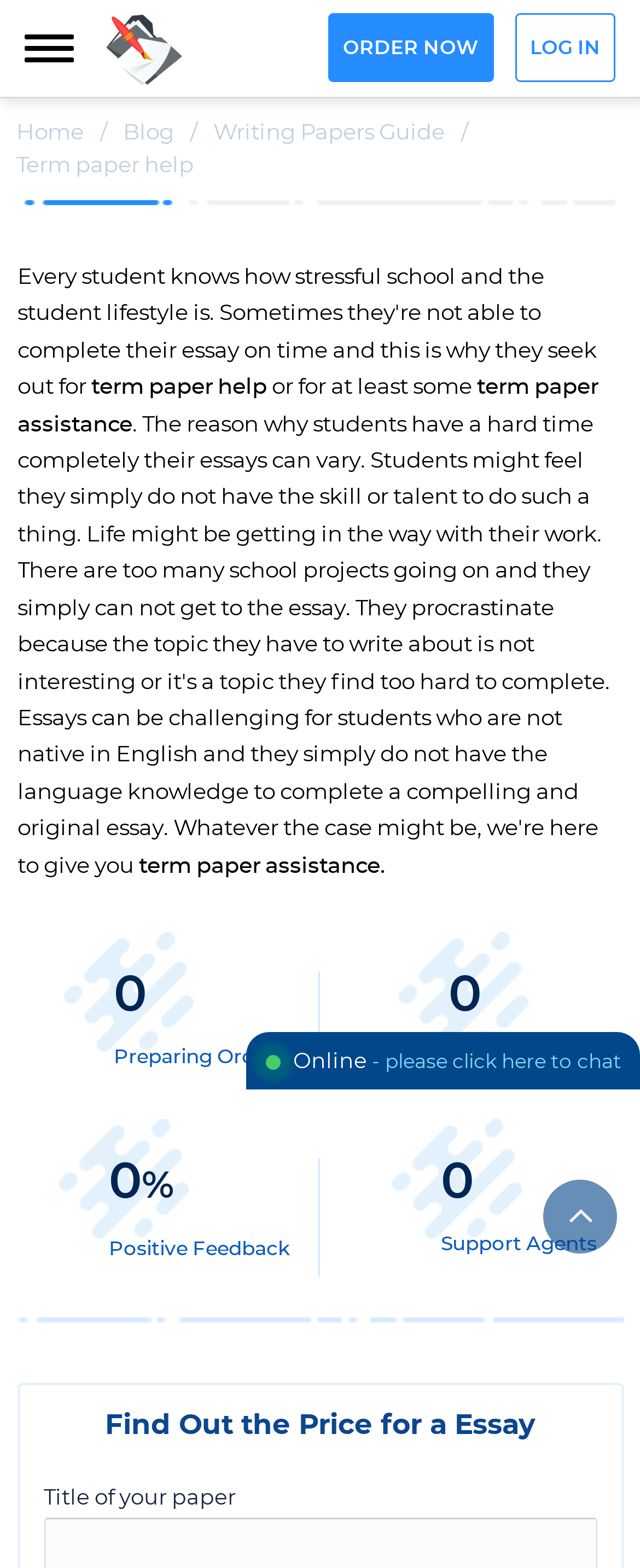Specify the bounding box coordinates of the area to click in order to follow the given instruction: "access January 2023 archives."

None